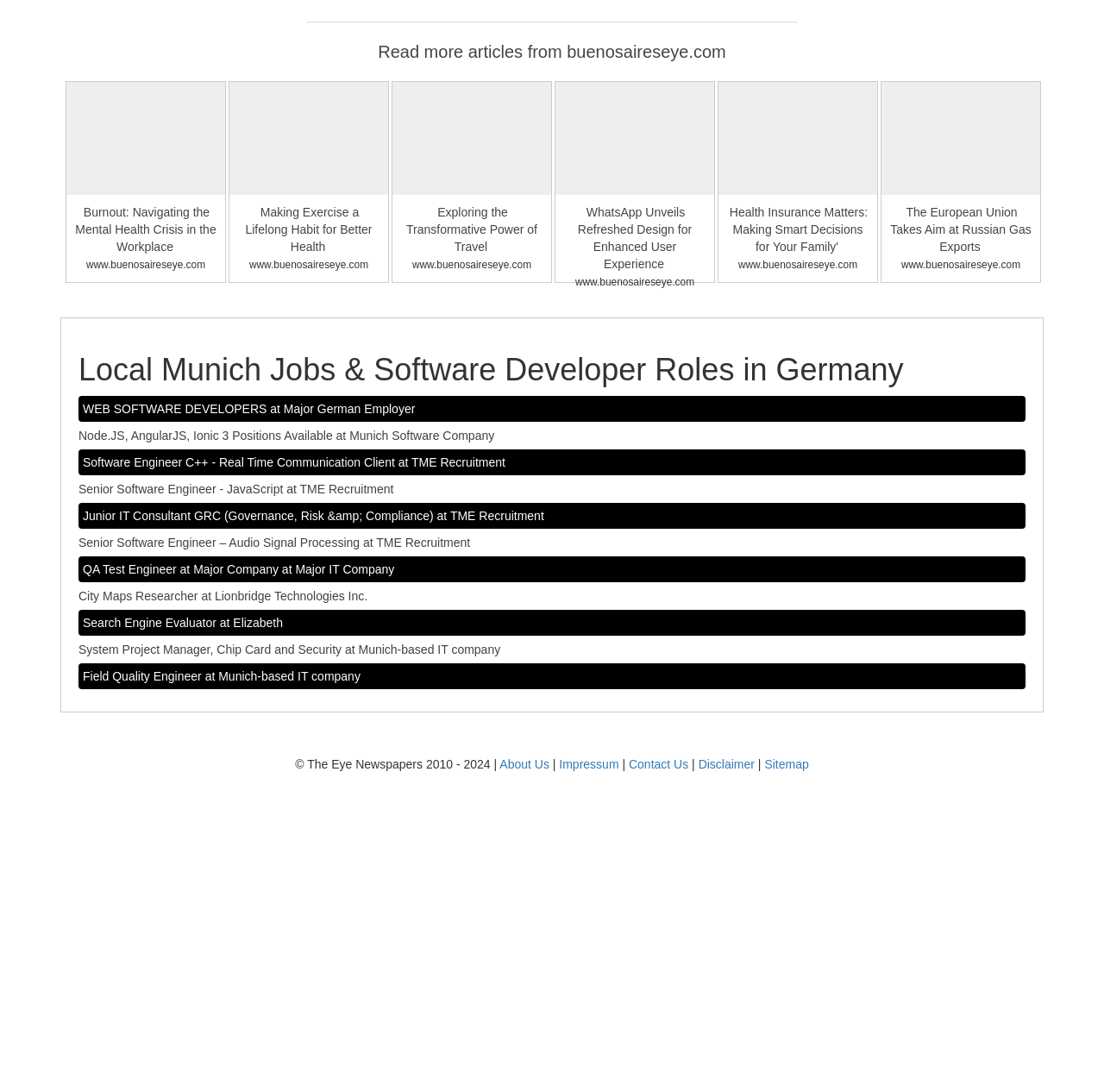Locate the UI element that matches the description Opinions » in the webpage screenshot. Return the bounding box coordinates in the format (top-left x, top-left y, bottom-right x, bottom-right y), with values ranging from 0 to 1.

[0.063, 0.099, 0.135, 0.113]